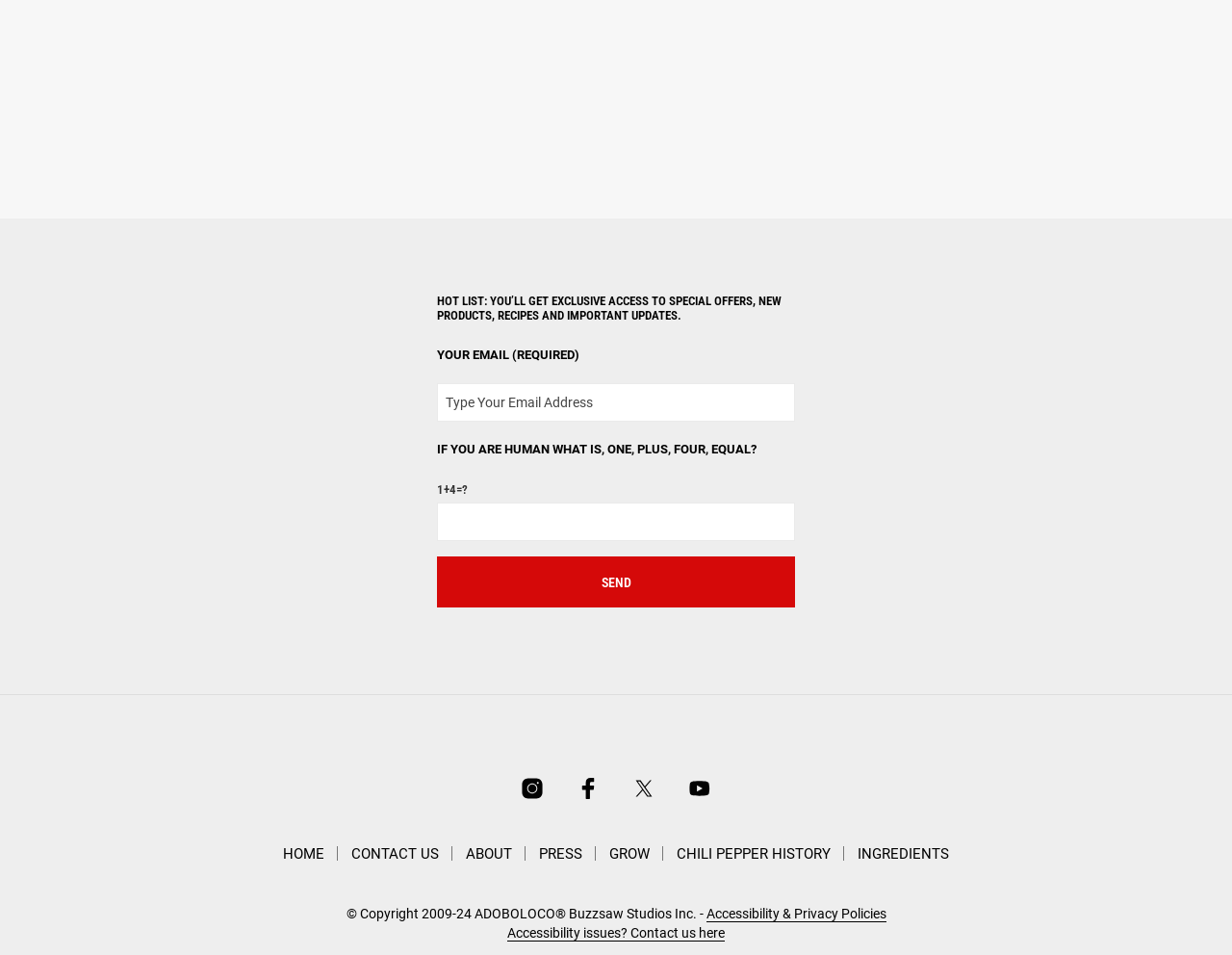Please identify the bounding box coordinates of the region to click in order to complete the given instruction: "Go to HOME page". The coordinates should be four float numbers between 0 and 1, i.e., [left, top, right, bottom].

[0.23, 0.885, 0.263, 0.903]